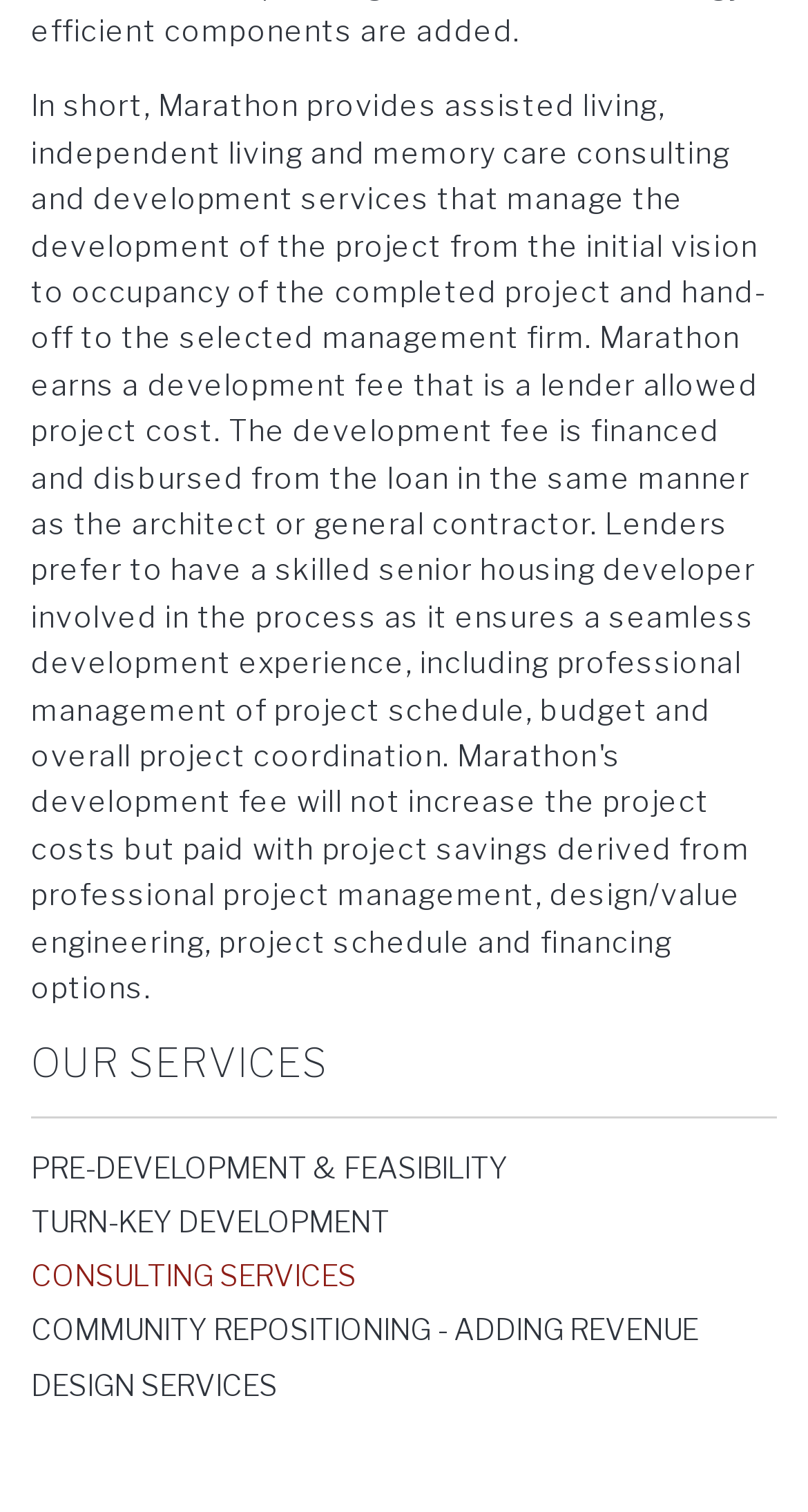Based on the element description: "Community Repositioning - Adding Revenue", identify the bounding box coordinates for this UI element. The coordinates must be four float numbers between 0 and 1, listed as [left, top, right, bottom].

[0.038, 0.865, 0.962, 0.894]